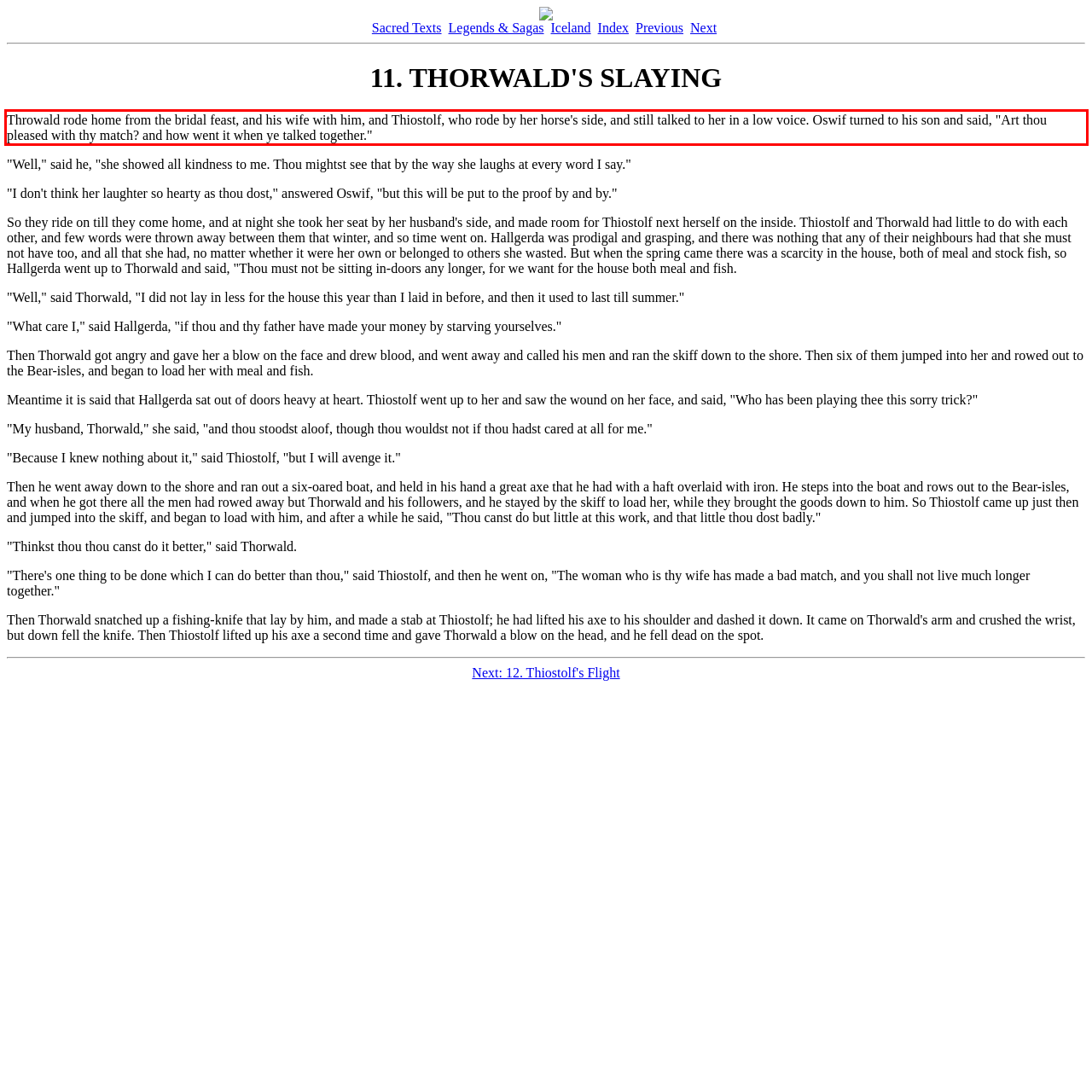You have a webpage screenshot with a red rectangle surrounding a UI element. Extract the text content from within this red bounding box.

Throwald rode home from the bridal feast, and his wife with him, and Thiostolf, who rode by her horse's side, and still talked to her in a low voice. Oswif turned to his son and said, "Art thou pleased with thy match? and how went it when ye talked together."